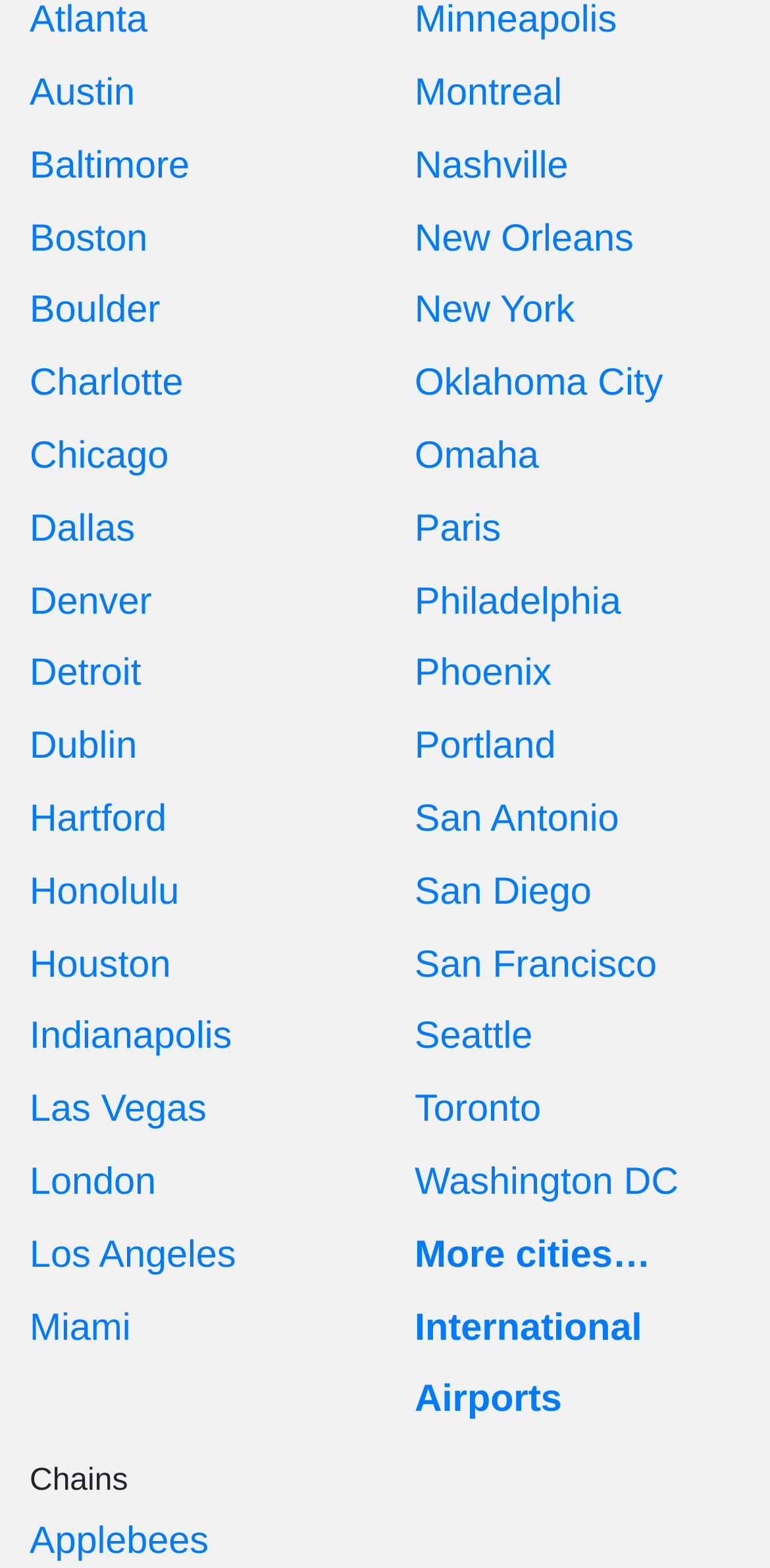Please determine the bounding box coordinates of the element to click in order to execute the following instruction: "Click on Atlanta". The coordinates should be four float numbers between 0 and 1, specified as [left, top, right, bottom].

[0.038, 0.0, 0.192, 0.027]